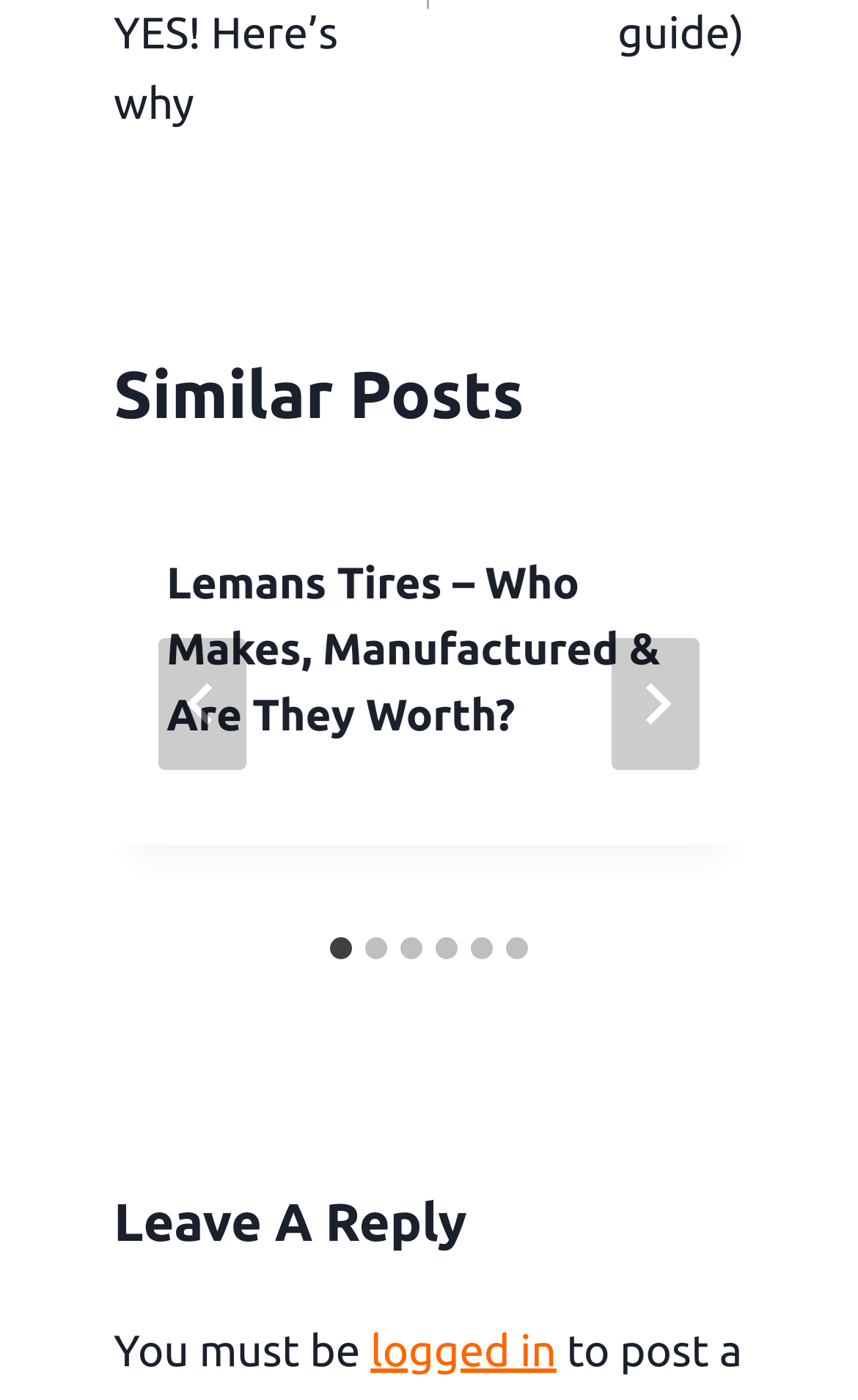What is required to leave a reply?
Look at the image and answer the question using a single word or phrase.

To be logged in